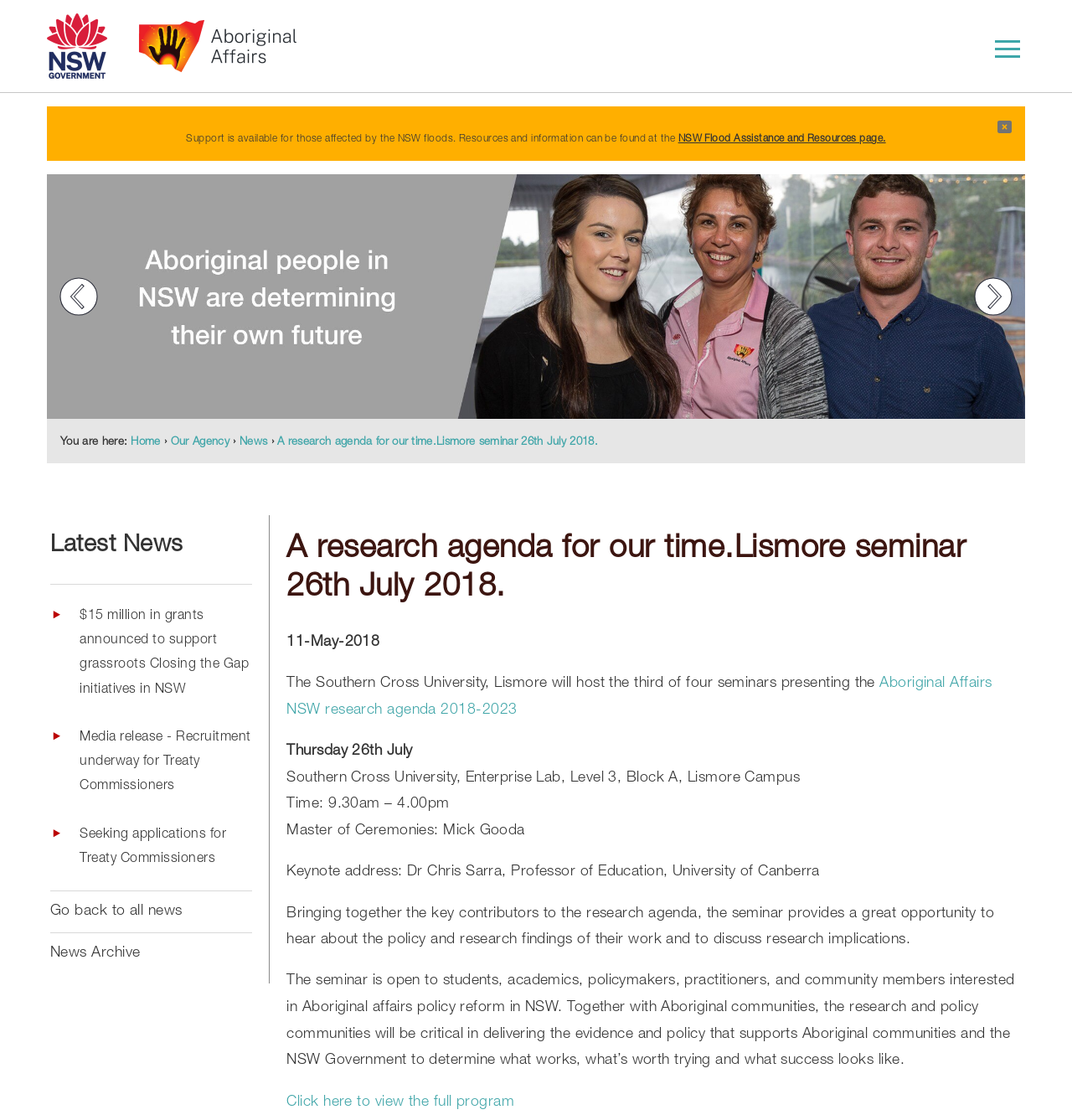Please determine the bounding box coordinates of the area that needs to be clicked to complete this task: 'Learn about Aboriginal Affairs NSW research agenda'. The coordinates must be four float numbers between 0 and 1, formatted as [left, top, right, bottom].

[0.267, 0.604, 0.925, 0.641]